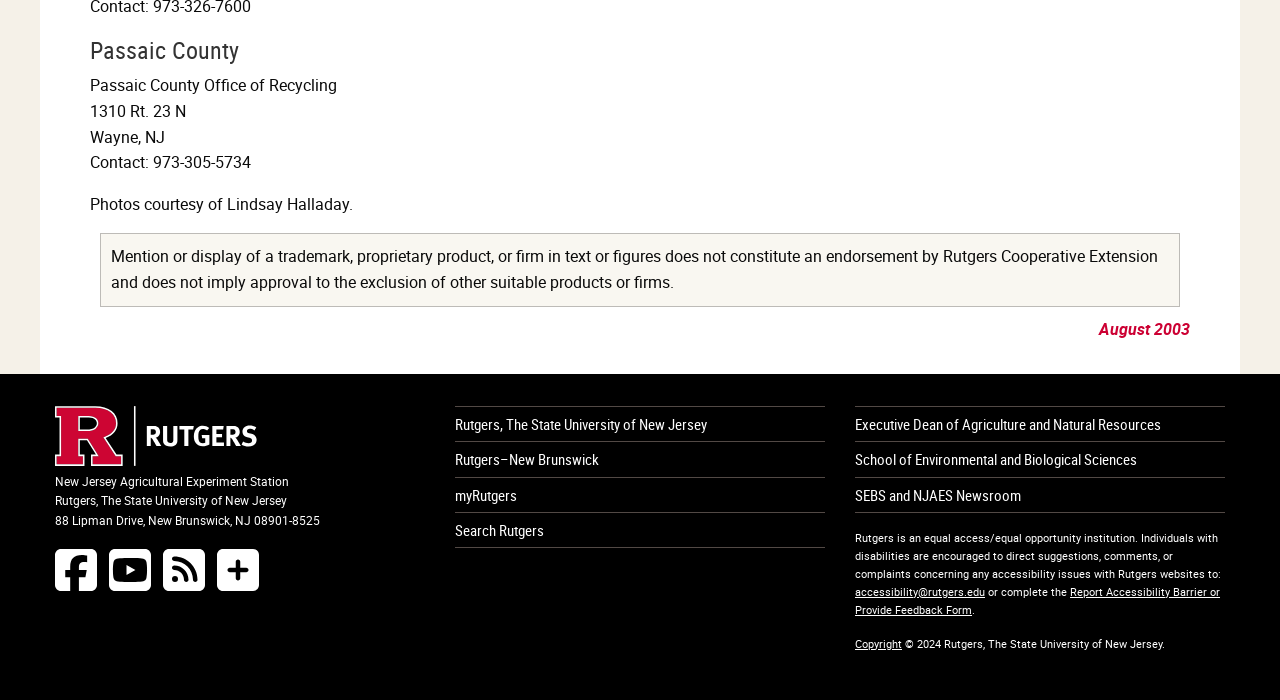Specify the bounding box coordinates of the area to click in order to follow the given instruction: "Follow NJAES on Facebook."

[0.043, 0.767, 0.076, 0.86]